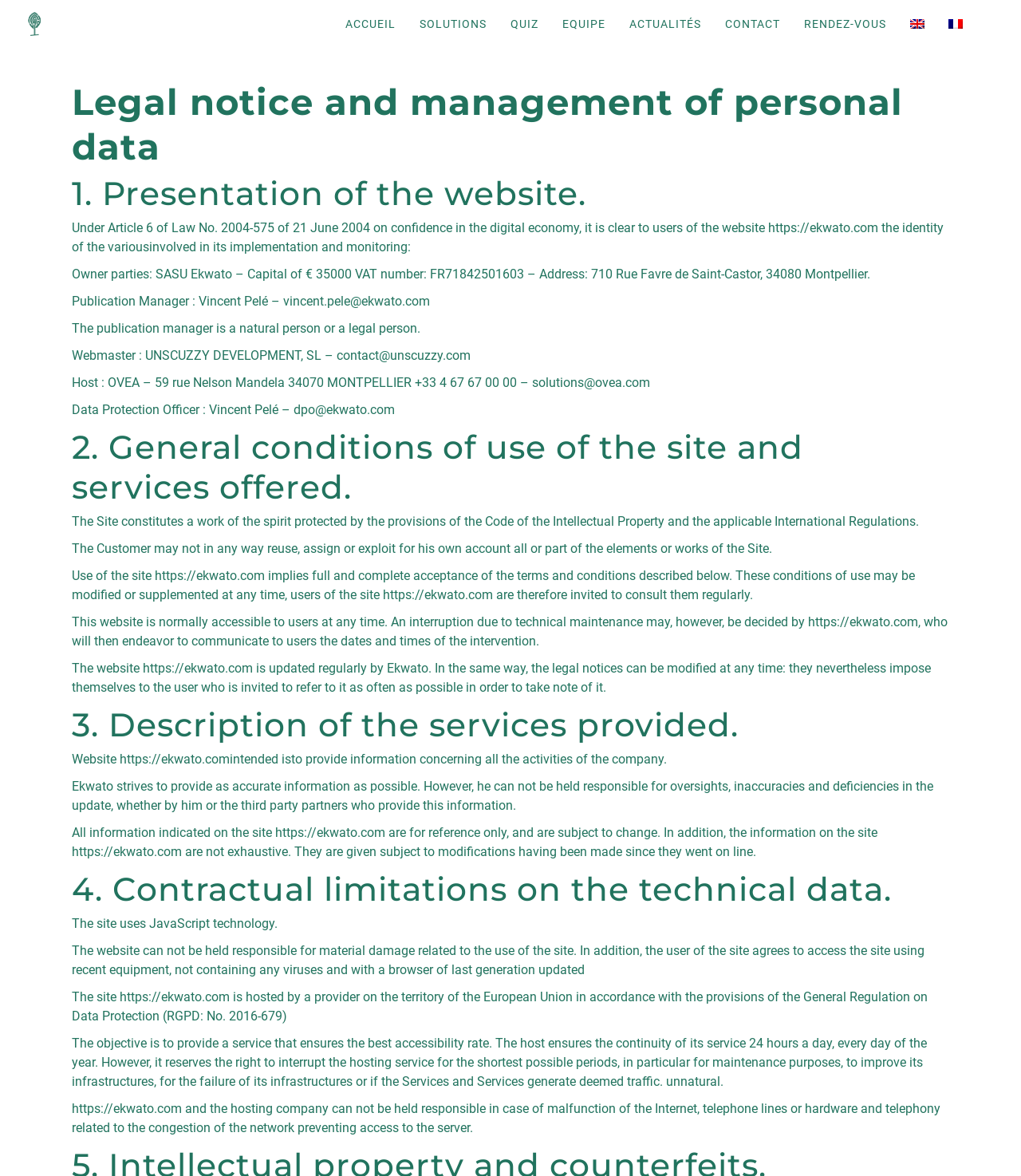Determine the bounding box coordinates of the section I need to click to execute the following instruction: "Search for something". Provide the coordinates as four float numbers between 0 and 1, i.e., [left, top, right, bottom].

[0.135, 0.104, 0.865, 0.162]